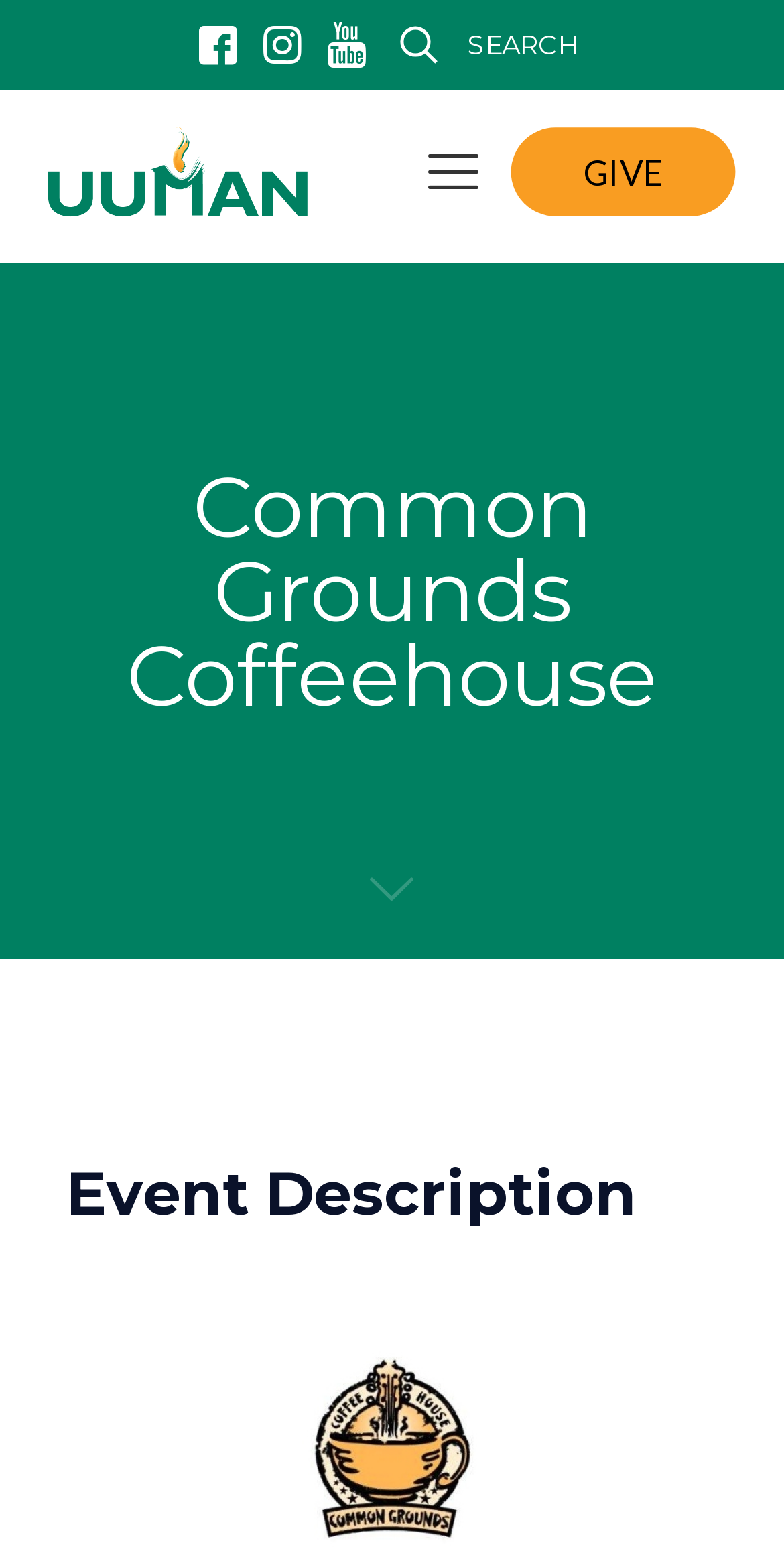What is the name of the logo in the top-left corner? Examine the screenshot and reply using just one word or a brief phrase.

umman_logo